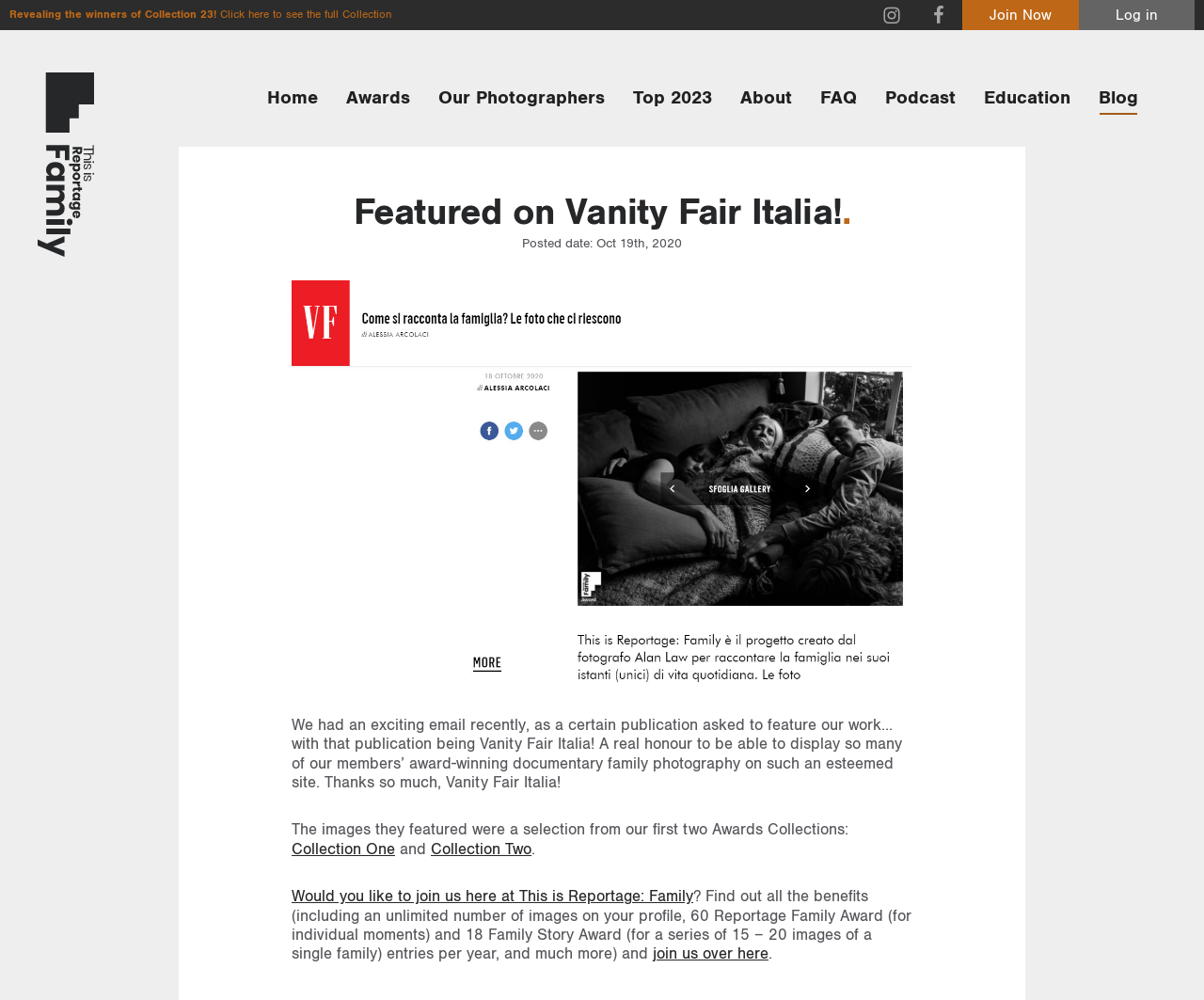Find and specify the bounding box coordinates that correspond to the clickable region for the instruction: "Read the blog".

[0.912, 0.087, 0.945, 0.109]